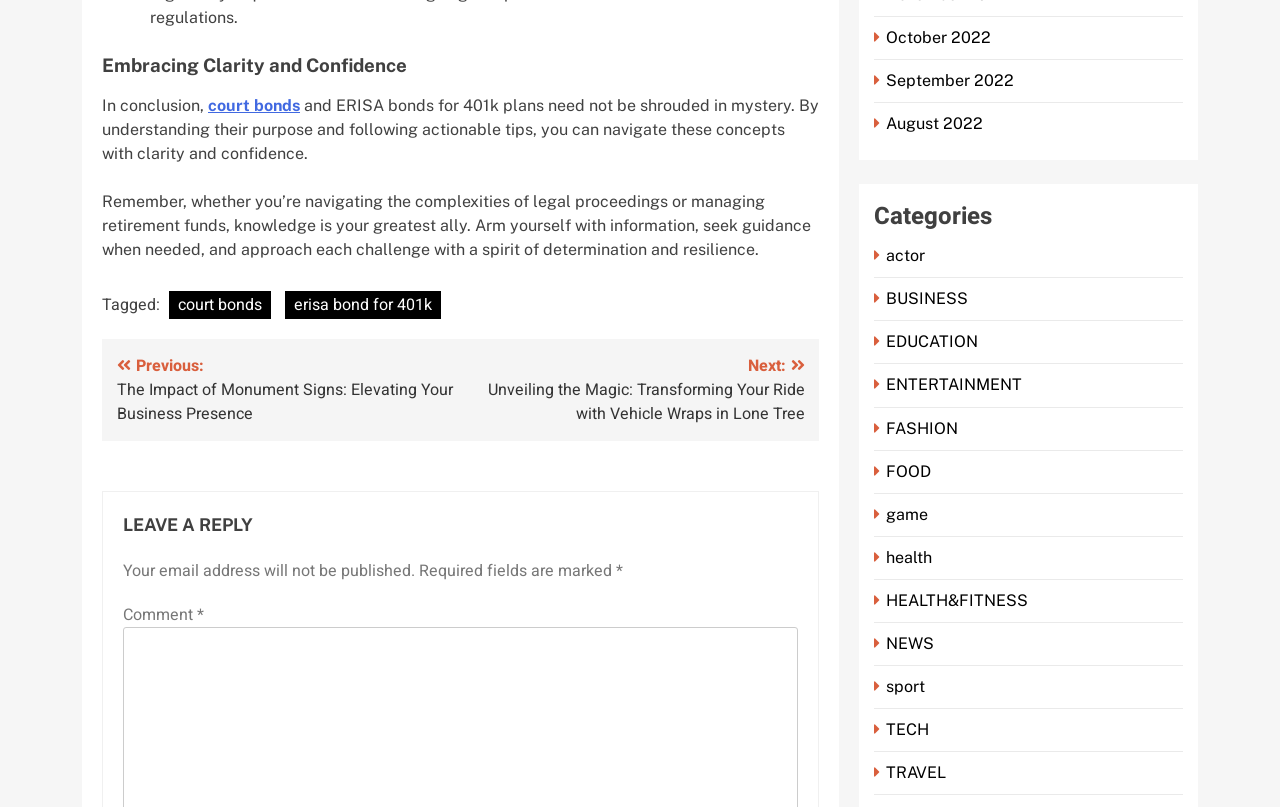Locate the bounding box coordinates of the element to click to perform the following action: 'Navigate to previous post'. The coordinates should be given as four float values between 0 and 1, in the form of [left, top, right, bottom].

[0.091, 0.439, 0.36, 0.528]